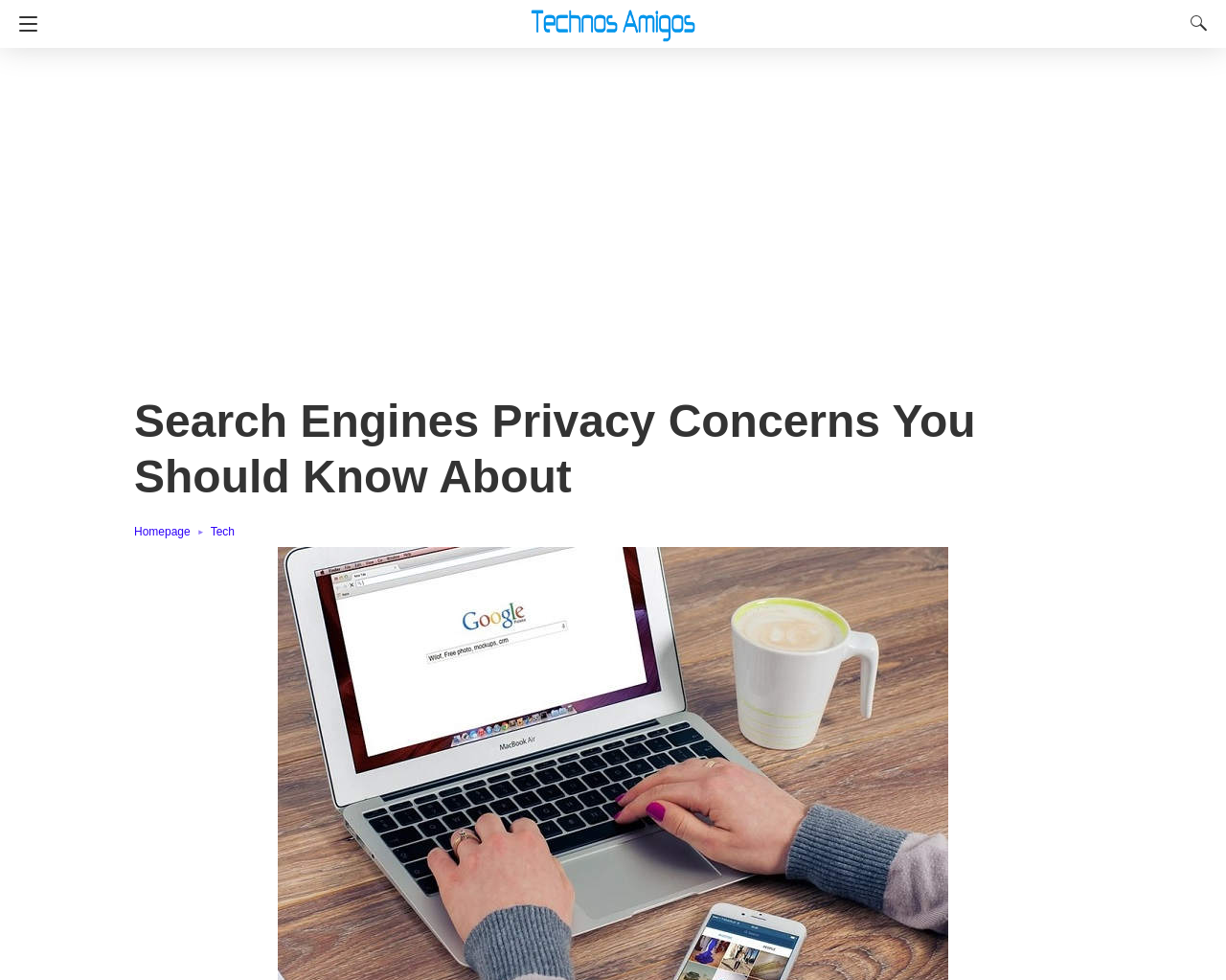Write a detailed summary of the webpage.

The webpage is titled "Search Engines Privacy Concerns You Should Know About" and has a prominent logo of "TechnosAmigos" at the top center of the page. 

At the top left corner, there is a navigation button. On the opposite side, at the top right corner, there is a search button. 

Below the top section, there is a large advertisement region that spans the entire width of the page. Within this region, there is a header section with a heading that repeats the title of the webpage. 

Underneath the header, there are two links: "Homepage ►" and "Tech", positioned side by side. The links are located at the top of the advertisement region, slightly above the middle of the page.